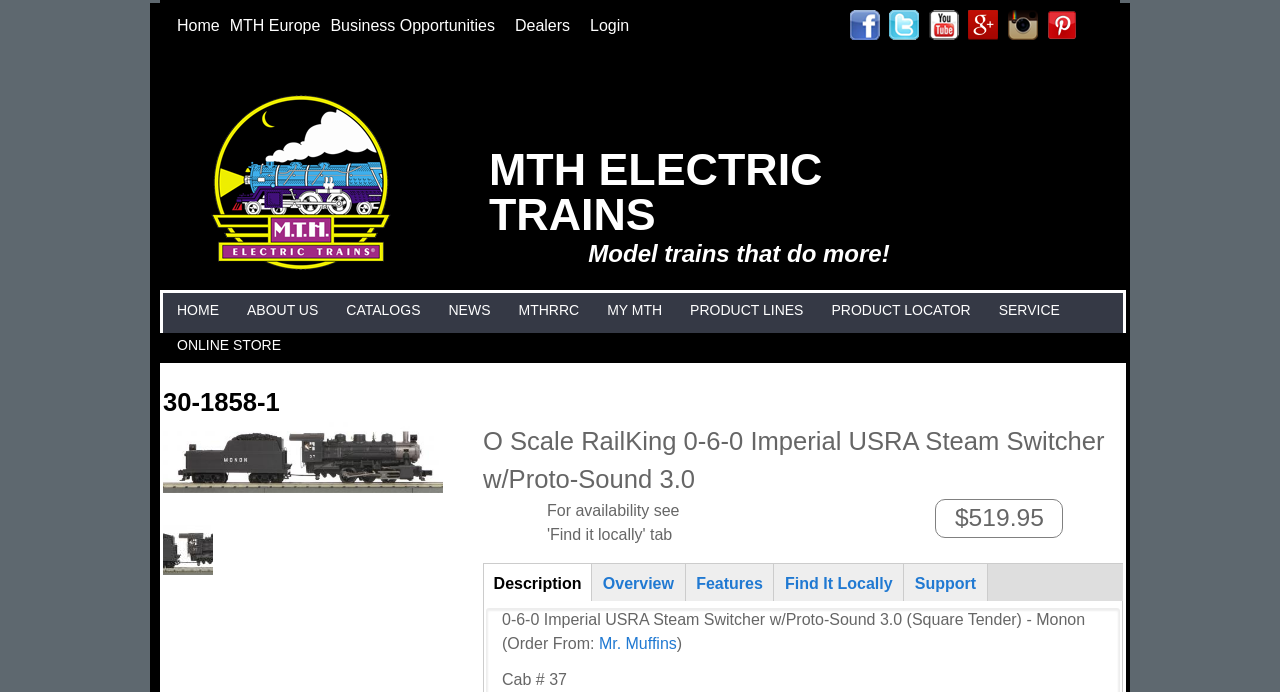What is the price of the product?
Use the information from the image to give a detailed answer to the question.

I found the price of the product by looking at the StaticText element with the OCR text '$519.95' which is located at [0.746, 0.728, 0.815, 0.767] and is a child of the element with the heading '30-1858-1'.